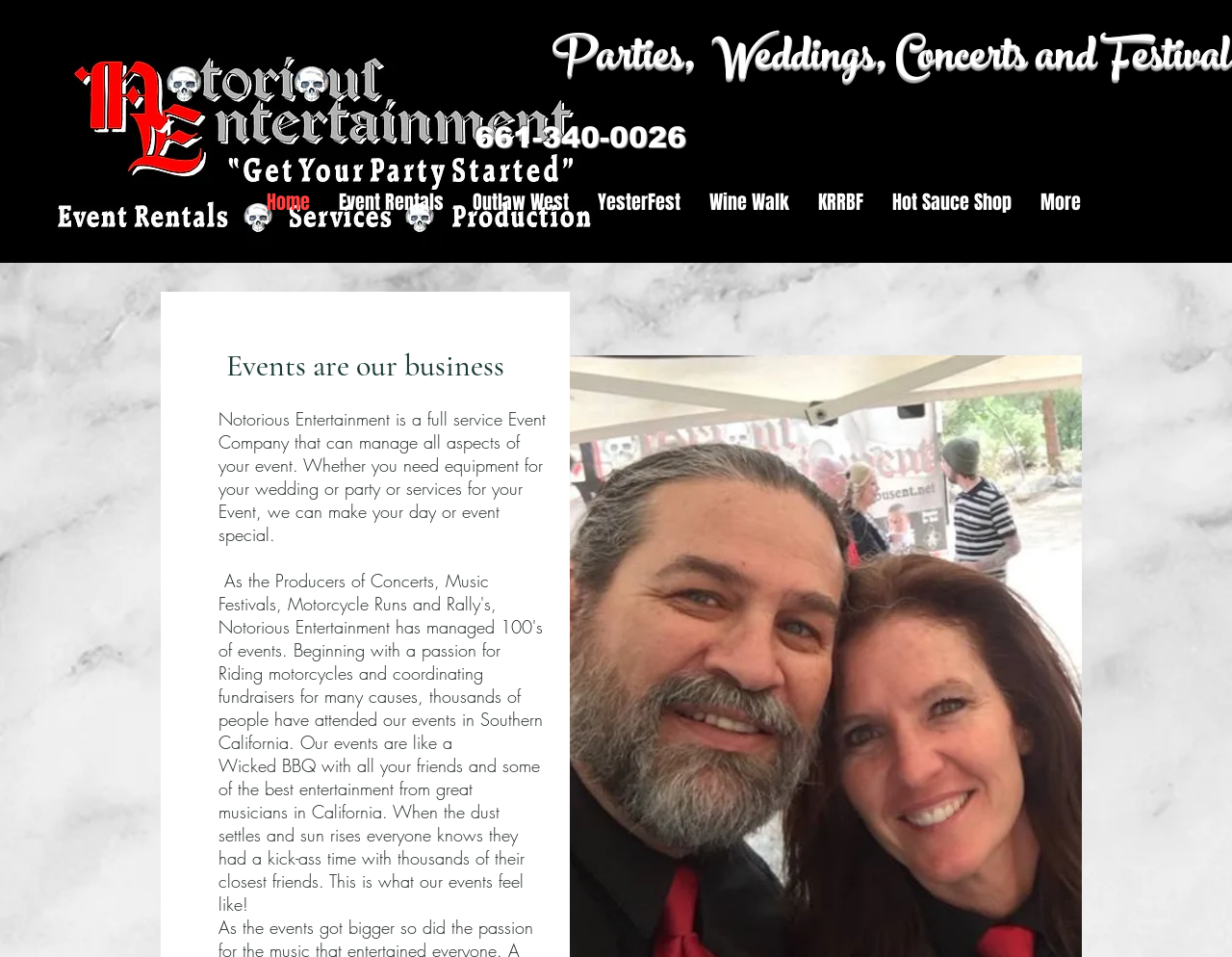Identify and provide the main heading of the webpage.

Events are our business